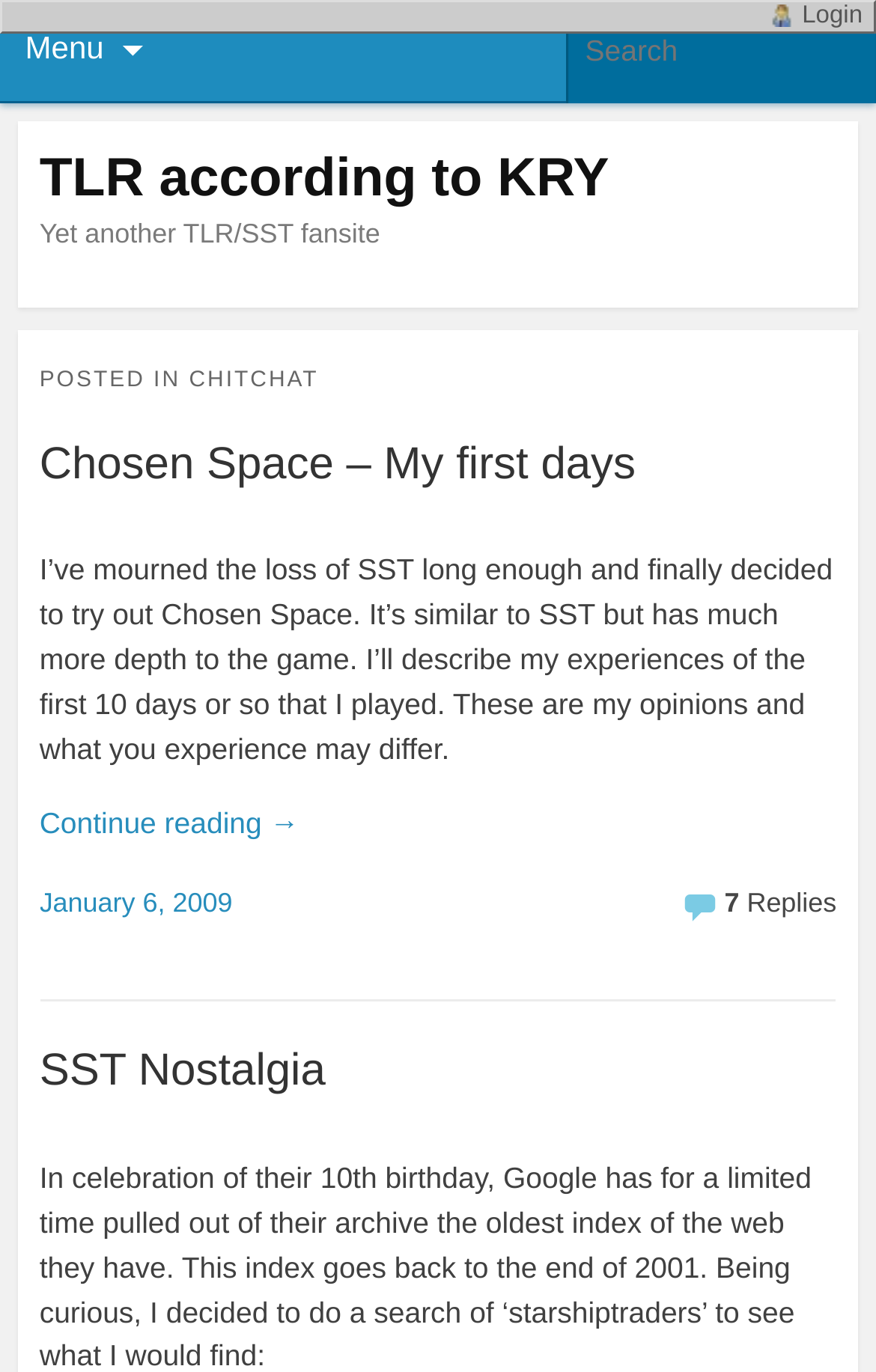Determine the main text heading of the webpage and provide its content.

TLR according to KRY